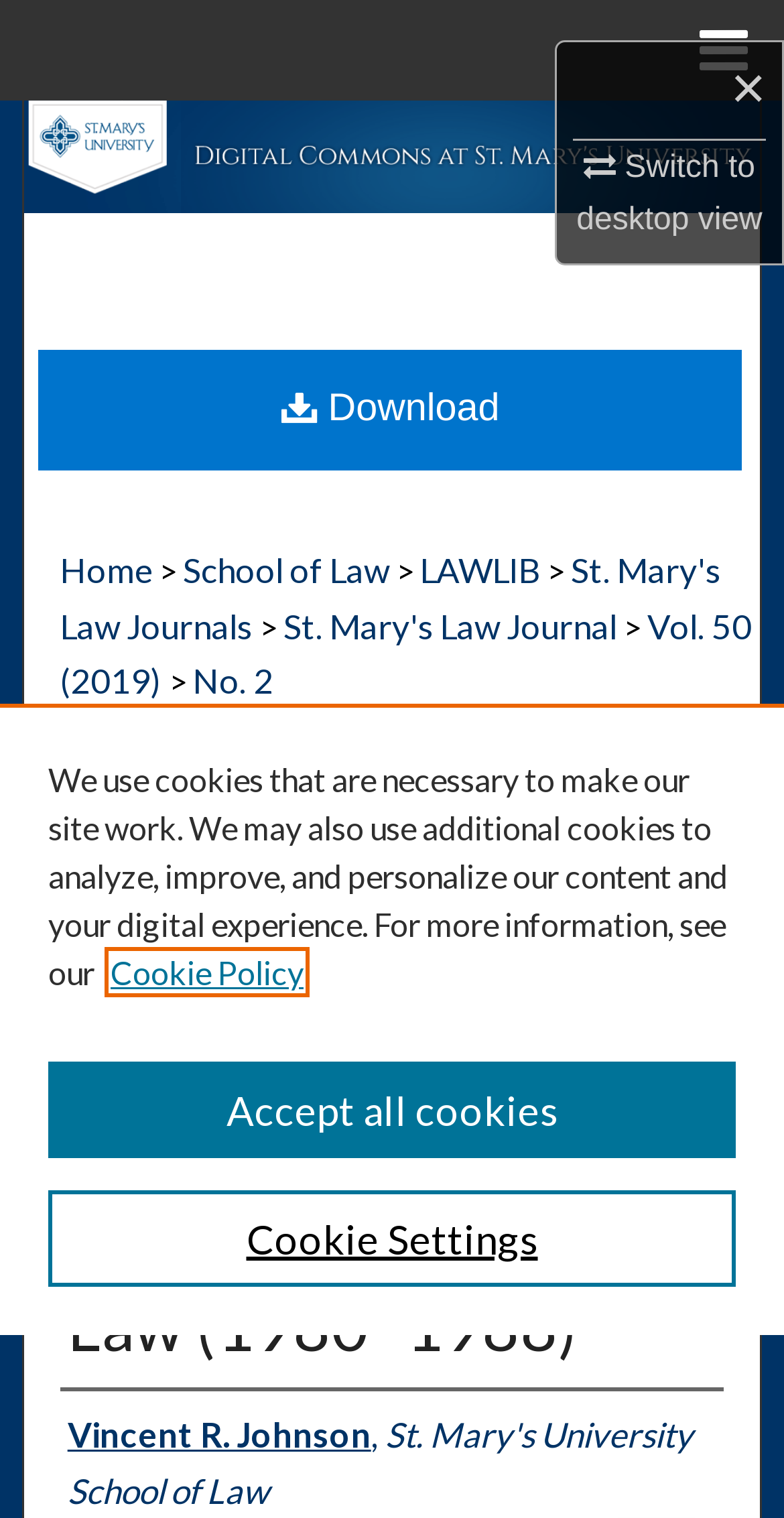Provide the bounding box coordinates for the UI element that is described as: "My Account".

[0.0, 0.199, 1.0, 0.265]